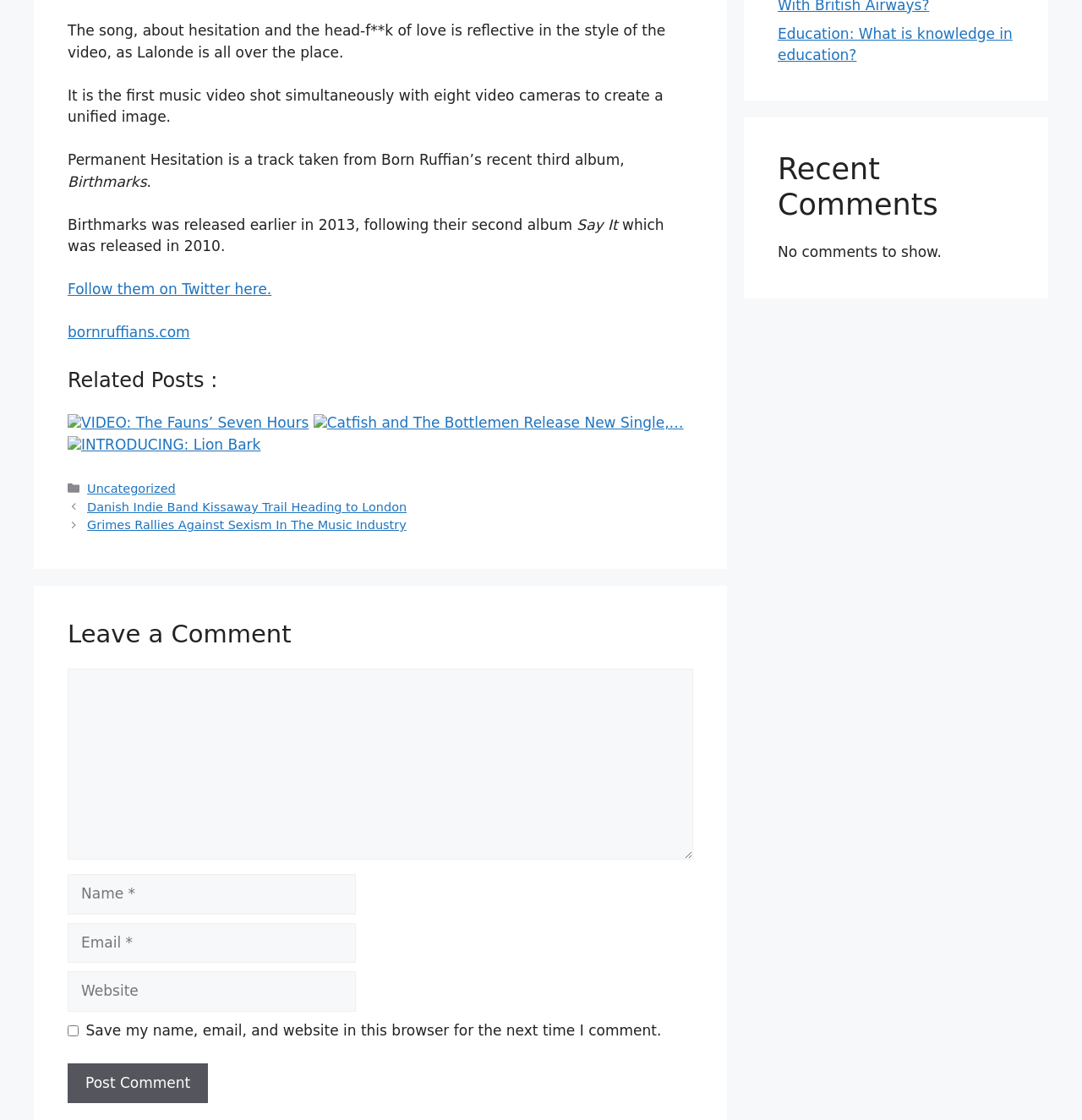Specify the bounding box coordinates (top-left x, top-left y, bottom-right x, bottom-right y) of the UI element in the screenshot that matches this description: INTRODUCING: Lion Bark

[0.075, 0.389, 0.241, 0.404]